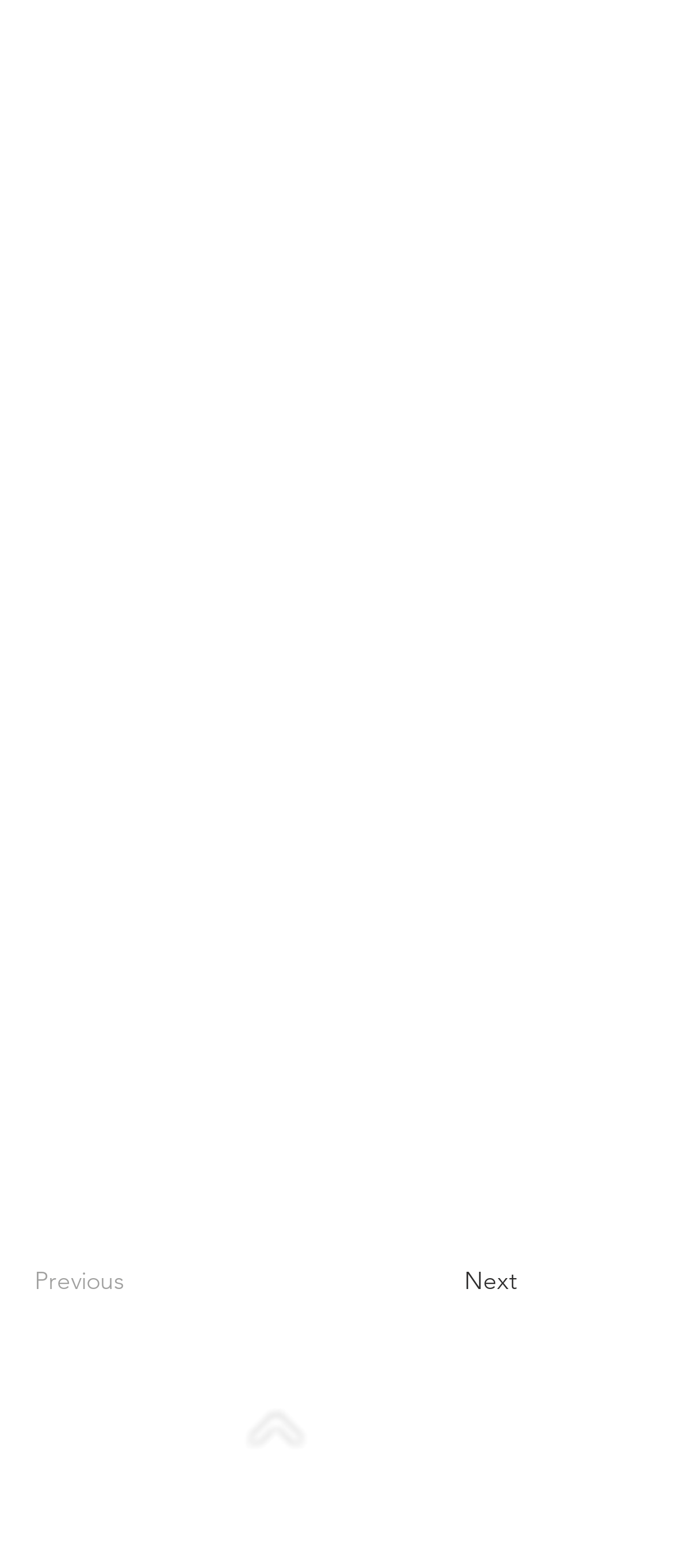Predict the bounding box of the UI element that fits this description: "Change Machine".

None